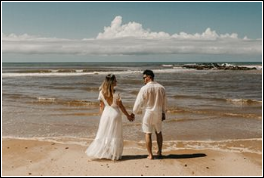Please provide a brief answer to the following inquiry using a single word or phrase:
What is the couple doing?

Walking hand in hand